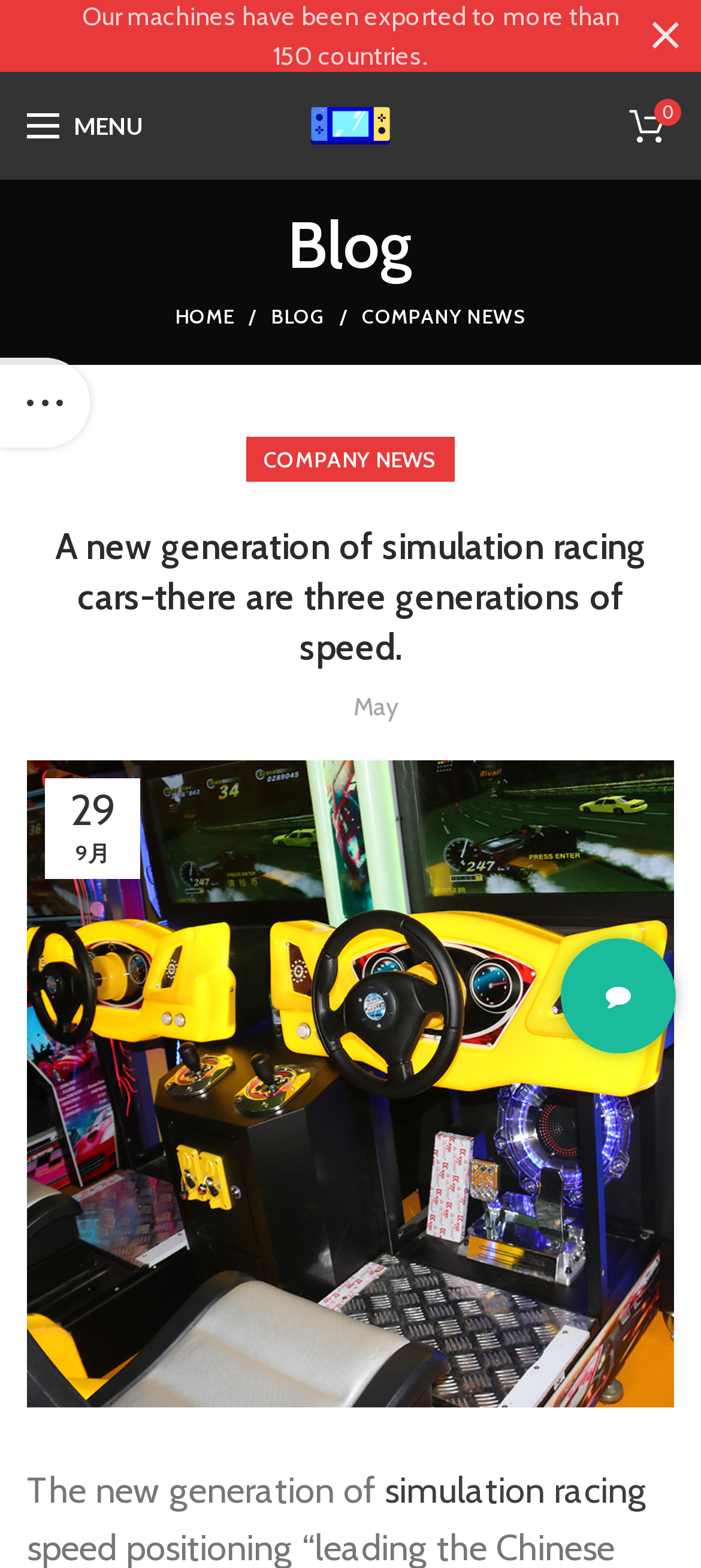Please identify the coordinates of the bounding box that should be clicked to fulfill this instruction: "Read COMPANY NEWS".

[0.516, 0.194, 0.751, 0.21]